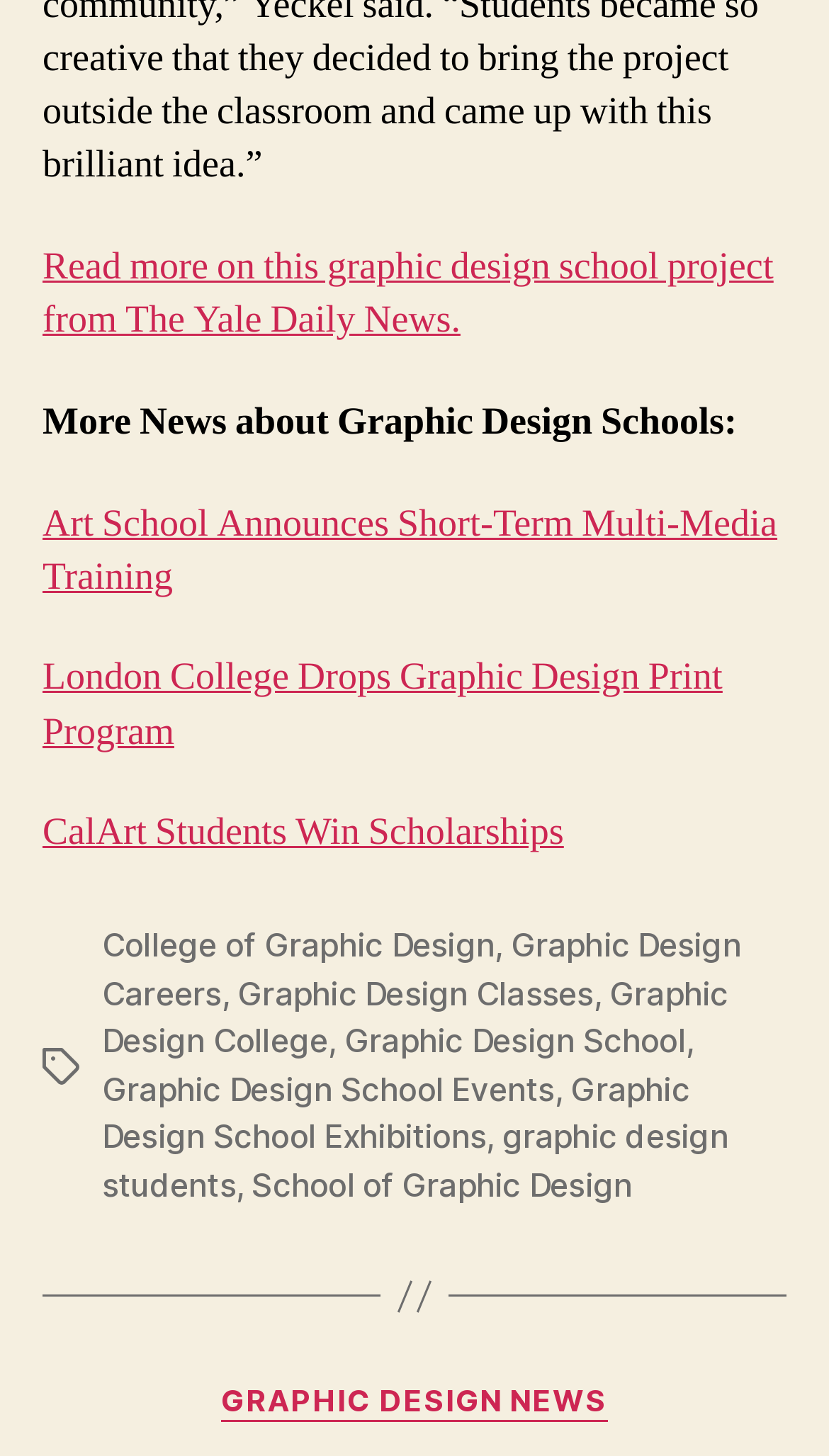Identify the bounding box coordinates of the clickable region necessary to fulfill the following instruction: "visit Dick Wagner's profile". The bounding box coordinates should be four float numbers between 0 and 1, i.e., [left, top, right, bottom].

None